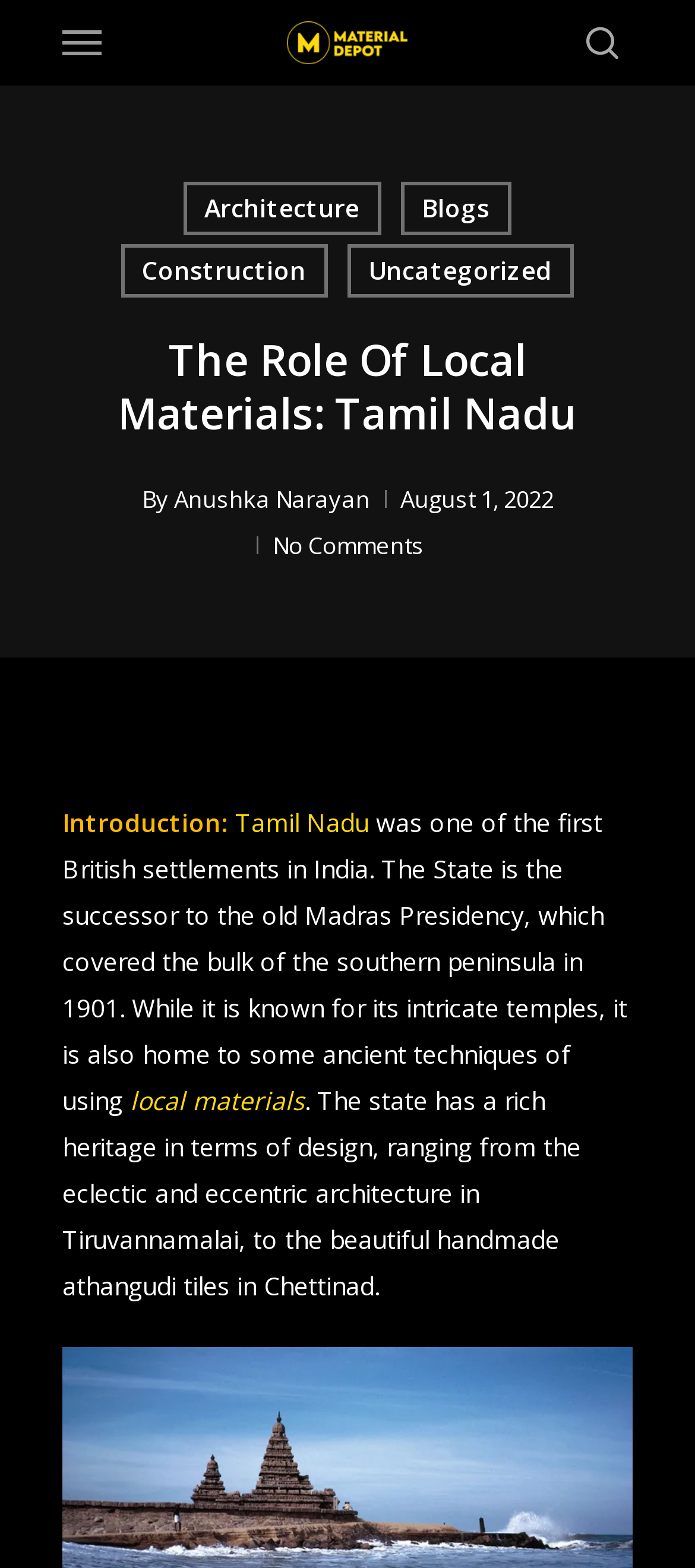Create an in-depth description of the webpage, covering main sections.

The webpage is about the role of local materials in Tamil Nadu, a state in southern India. At the top, there is a search bar with a search icon and a "Close Search" link to its right. Below the search bar, there is a navigation menu with links to "Architecture", "Blogs", "Construction", and "Uncategorized". 

To the right of the navigation menu, there is a logo of "MaterialDepot Blog" with a link to the blog's homepage. Above the main content, there is a heading that reads "The Role Of Local Materials: Tamil Nadu". 

The article is written by Anushka Narayan and was published on August 1, 2022. Below the author's name and publication date, there is a link to leave a comment, which currently shows "No Comments". 

The main content of the article starts with an introduction, followed by a paragraph that describes Tamil Nadu as one of the first British settlements in India, known for its intricate temples and ancient techniques of using local materials. The article highlights the state's rich heritage in design, ranging from eclectic architecture to handmade athangudi tiles.